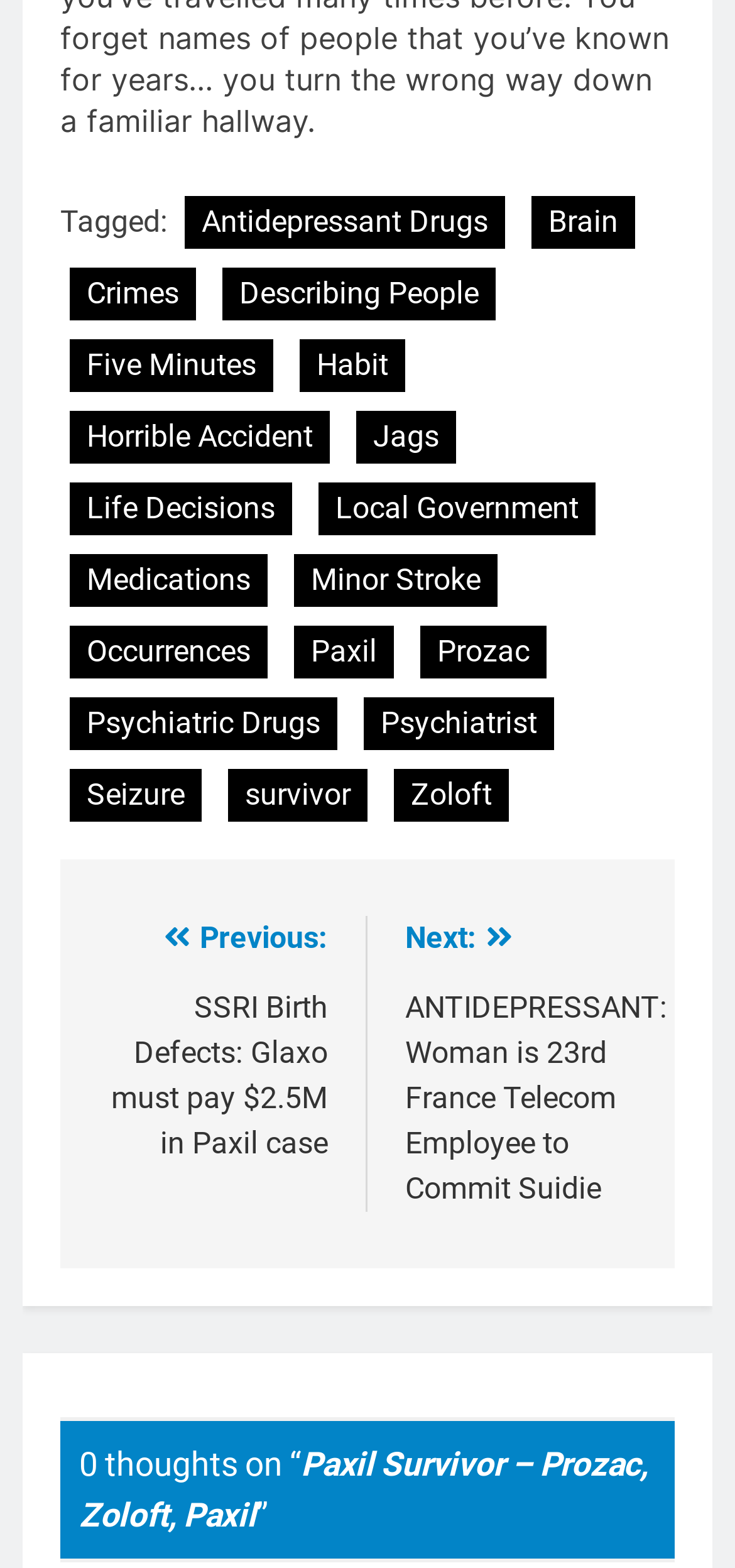Identify the bounding box coordinates necessary to click and complete the given instruction: "Click on the 'Antidepressant Drugs' link".

[0.251, 0.125, 0.687, 0.158]